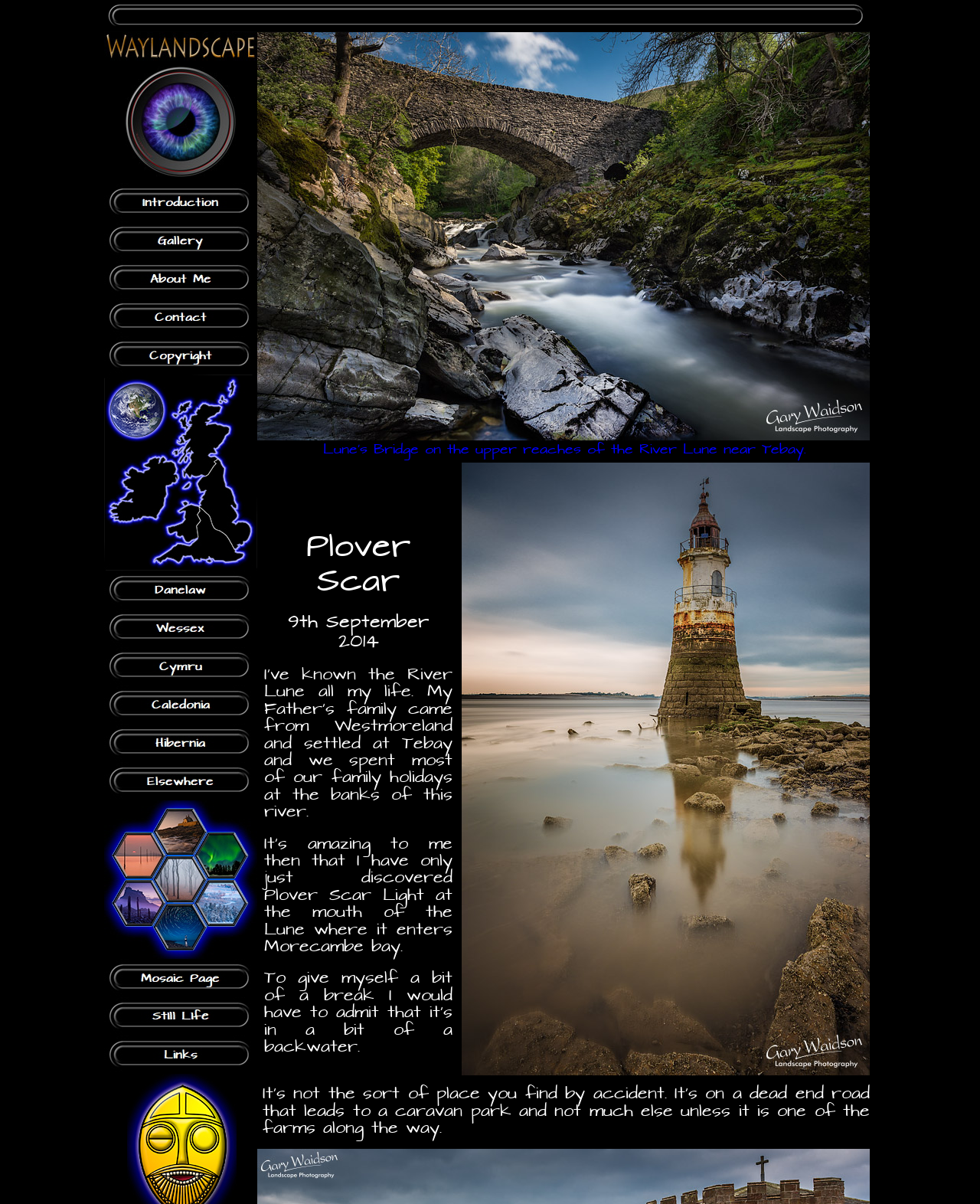Please determine the bounding box coordinates of the clickable area required to carry out the following instruction: "Contact the photographer". The coordinates must be four float numbers between 0 and 1, represented as [left, top, right, bottom].

[0.106, 0.247, 0.262, 0.279]